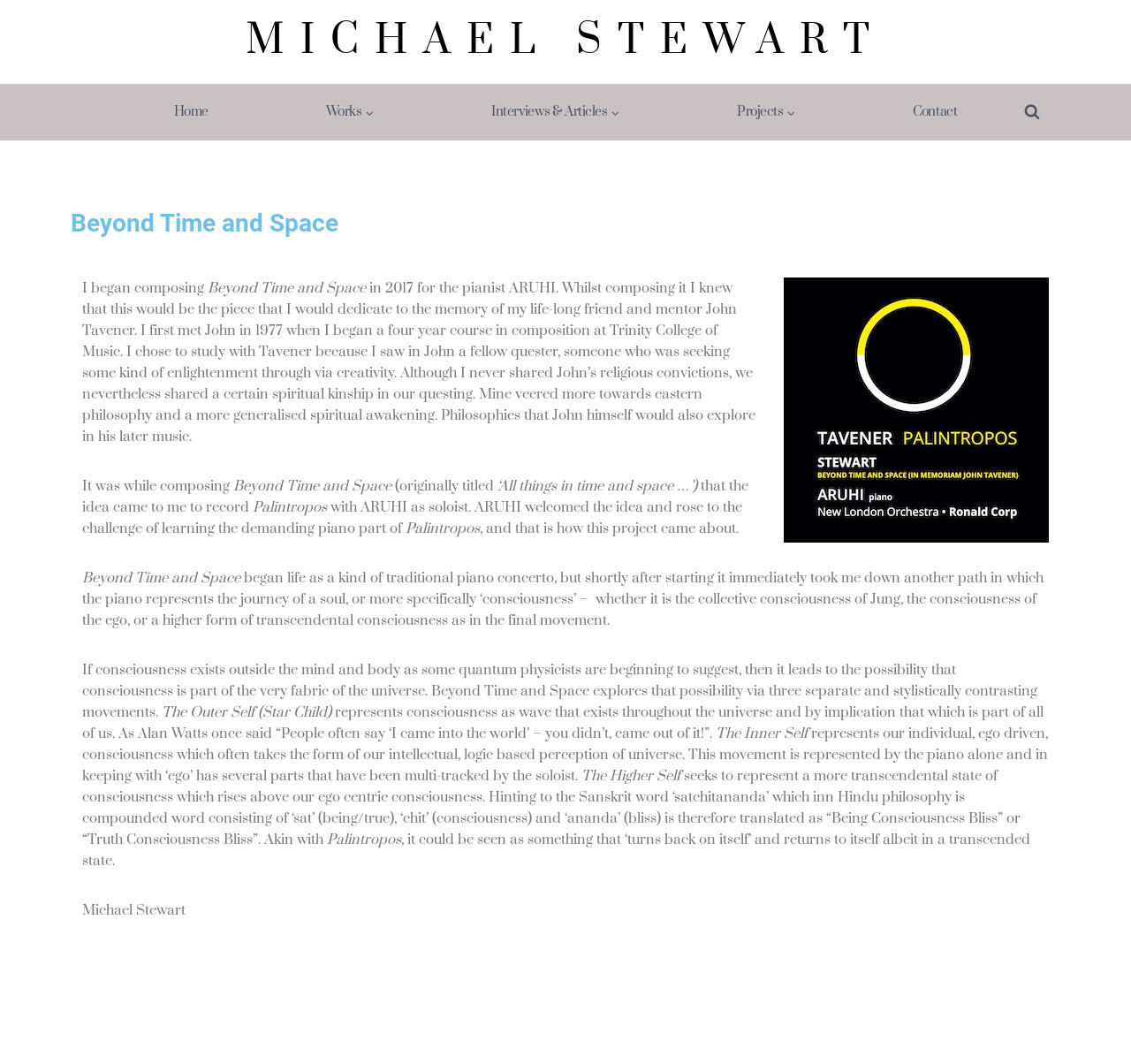Please identify the bounding box coordinates of the clickable element to fulfill the following instruction: "Go to the 'Contact' page". The coordinates should be four float numbers between 0 and 1, i.e., [left, top, right, bottom].

[0.755, 0.089, 0.898, 0.122]